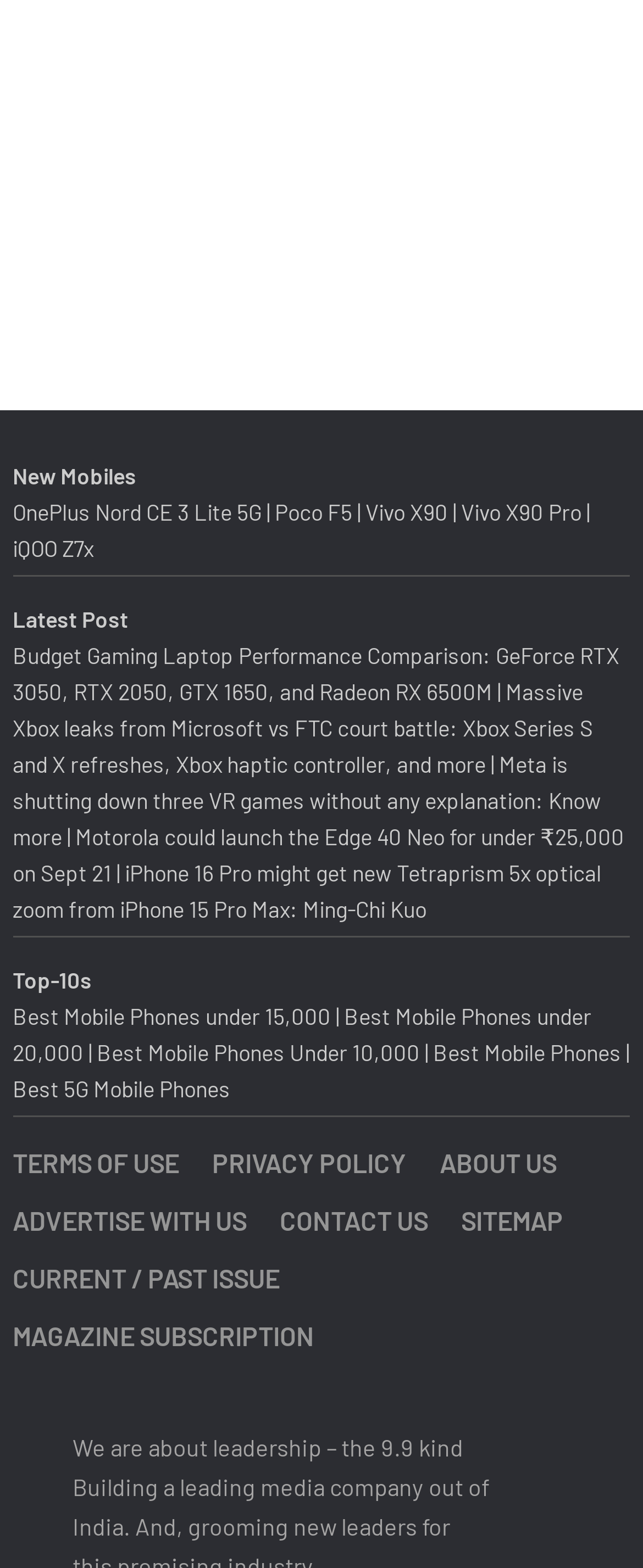From the details in the image, provide a thorough response to the question: How many links are there under the 'Latest Post' section?

Under the 'Latest Post' section, there are four links: 'Budget Gaming Laptop Performance Comparison...', 'Massive Xbox leaks from Microsoft vs FTC court battle...', 'Meta is shutting down three VR games without any explanation...', and 'Motorola could launch the Edge 40 Neo for under ₹25,000 on Sept 21'.